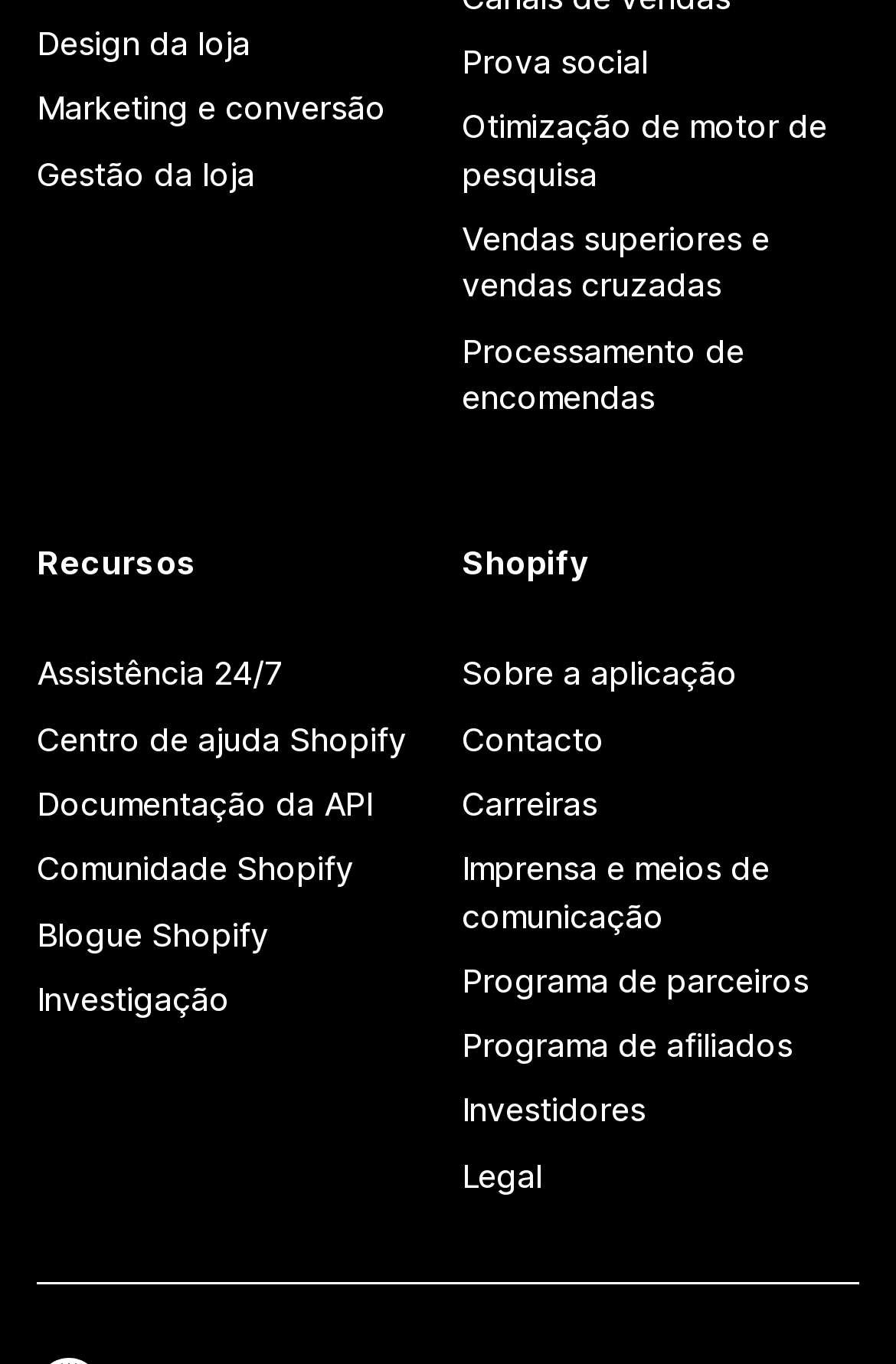Can you find the bounding box coordinates of the area I should click to execute the following instruction: "Check 'Legal'"?

[0.515, 0.838, 0.959, 0.886]